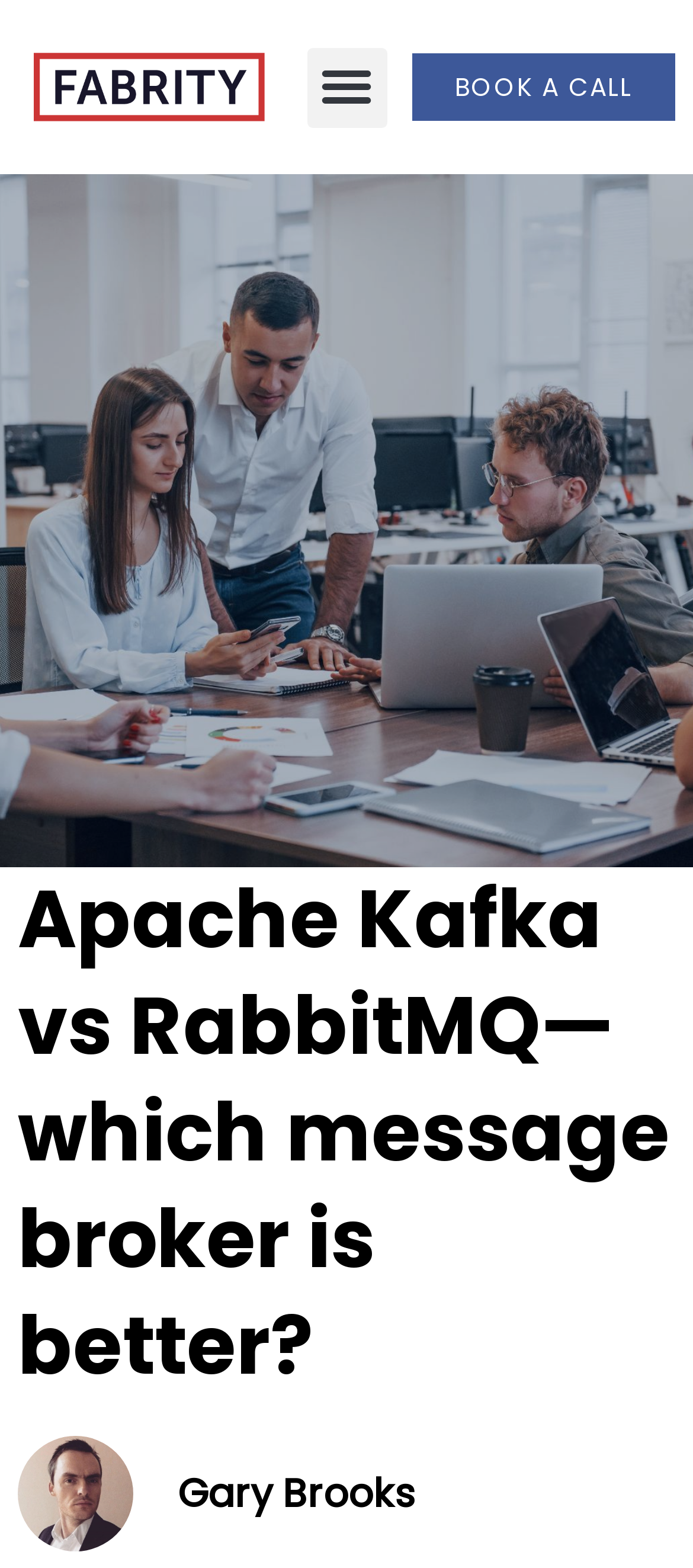Determine the bounding box coordinates for the HTML element described here: "Menu".

[0.442, 0.03, 0.558, 0.081]